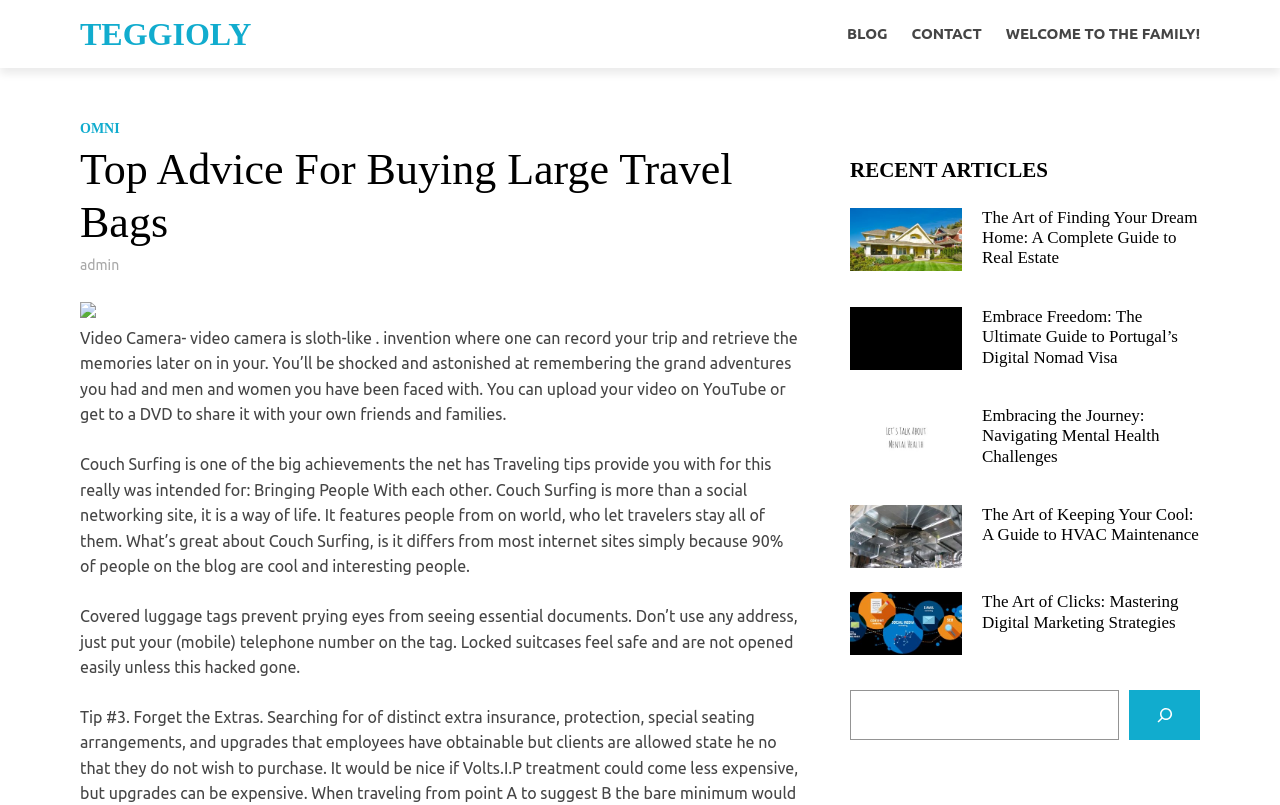What is the purpose of Couch Surfing?
Please give a detailed and elaborate explanation in response to the question.

According to the webpage, Couch Surfing is more than a social networking site, it is a way of life. It features people from all over the world who let travelers stay with them. This implies that the purpose of Couch Surfing is to bring people together, facilitating connections and accommodations for travelers.